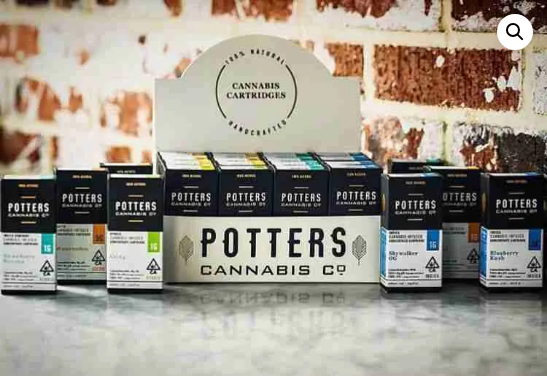Offer an in-depth description of the image shown.

The image showcases a stylish display of Potters Cannabis Company vape cartridges, arranged neatly on a tabletop. The background features a textured brick wall, adding an industrial feel to the scene. Prominently featured in the center is a branded stand labeled "CANNABIS CARTRIDGES," highlighting the company's focus on quality cannabis products. Various cartridge boxes are lined up in front, each adorned with distinctive labels that indicate different flavors and types, showcasing Potters' commitment to offering a diverse selection. The overall aesthetic emphasizes a clean, modern look, reflecting the premium nature of the product.